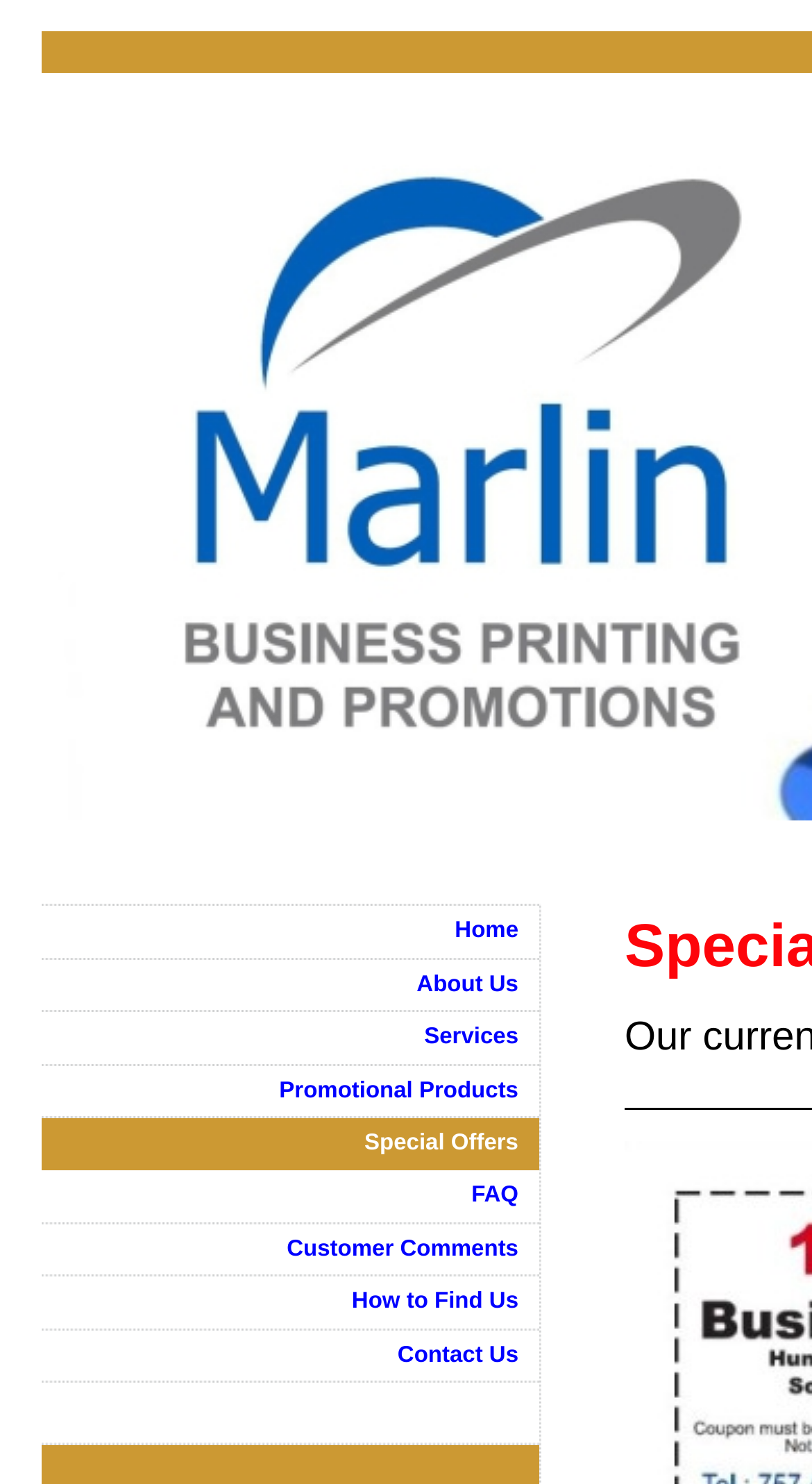Where is the 'About Us' link located?
Provide an in-depth answer to the question, covering all aspects.

By examining the bounding box coordinates of the 'About Us' link, which is [0.051, 0.647, 0.664, 0.682], we can determine that it is located at the top-left section of the webpage.